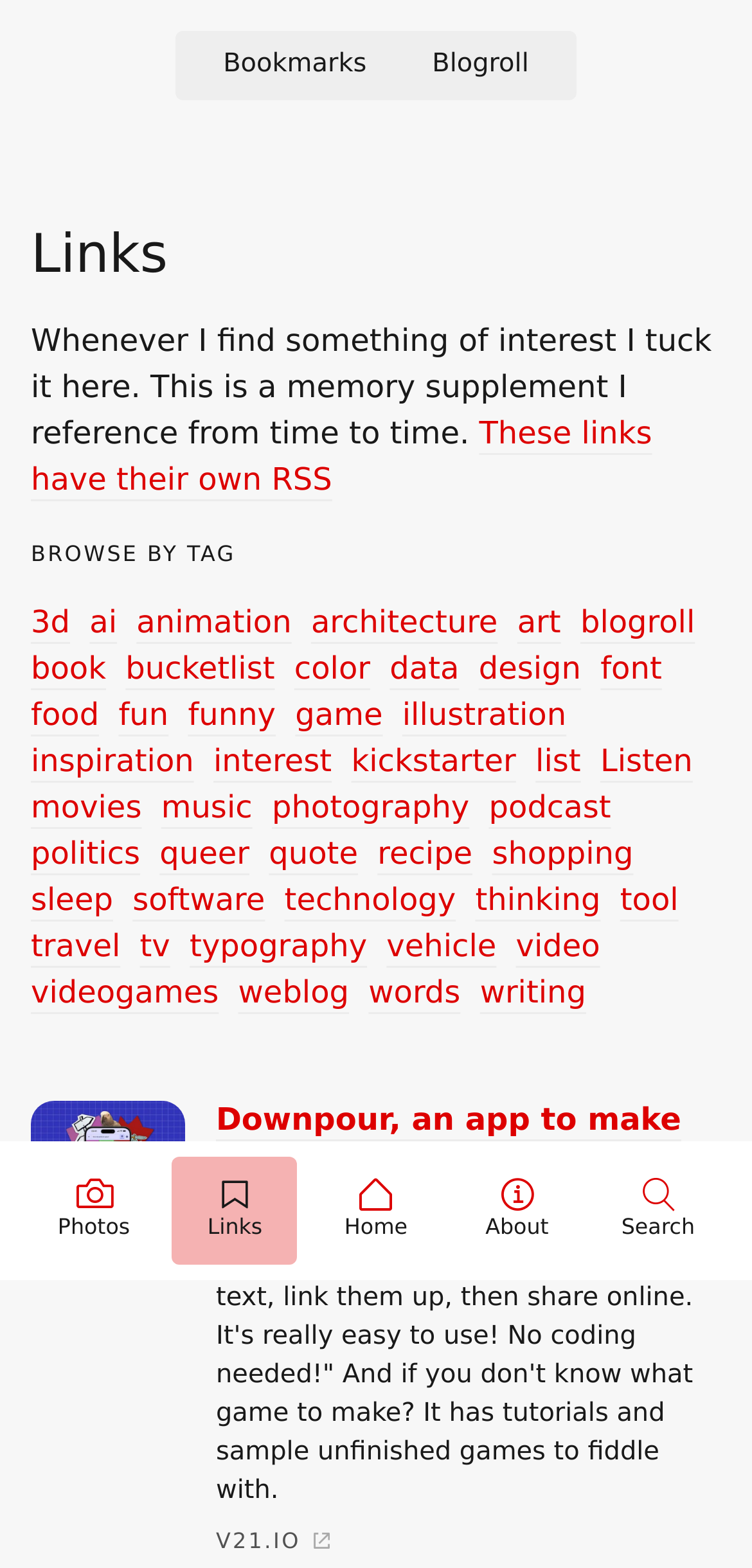Using the provided element description "aria-label="Slide 1"", determine the bounding box coordinates of the UI element.

None